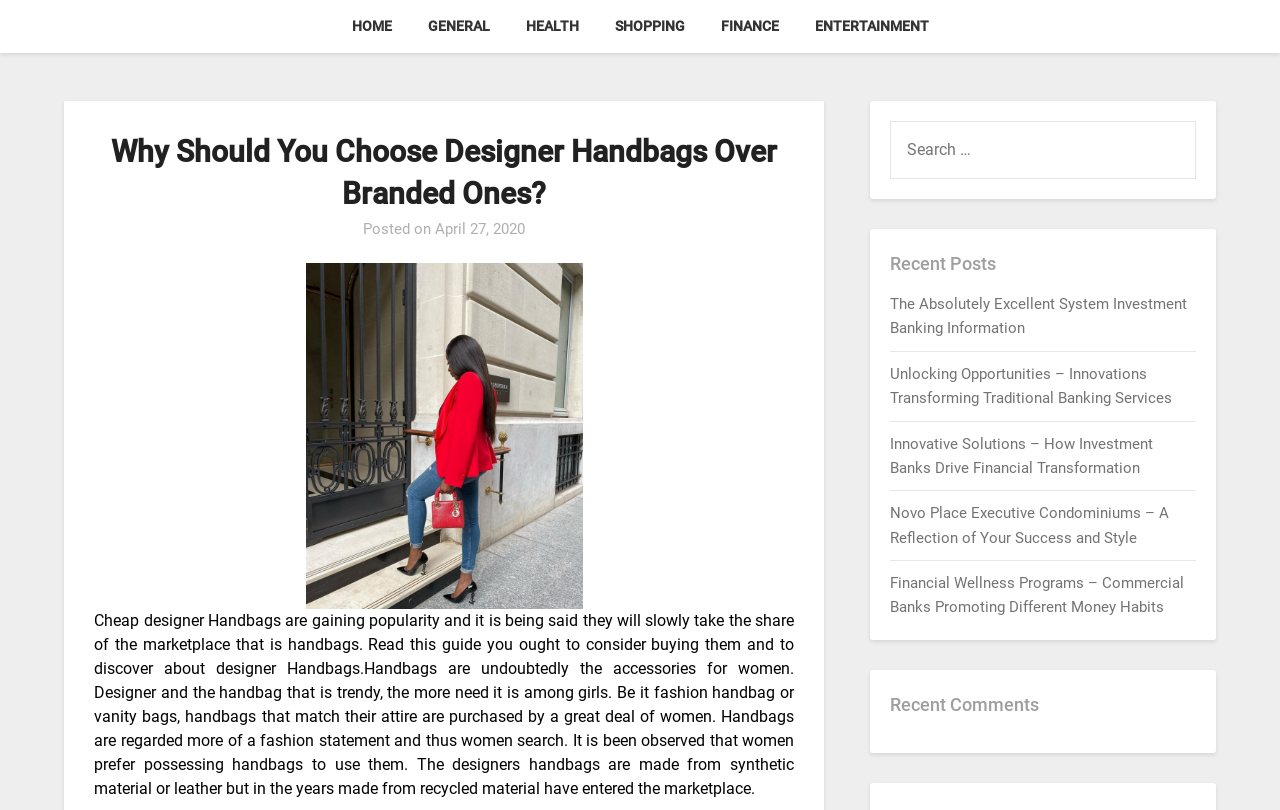How many recent posts are listed?
Look at the screenshot and respond with a single word or phrase.

5